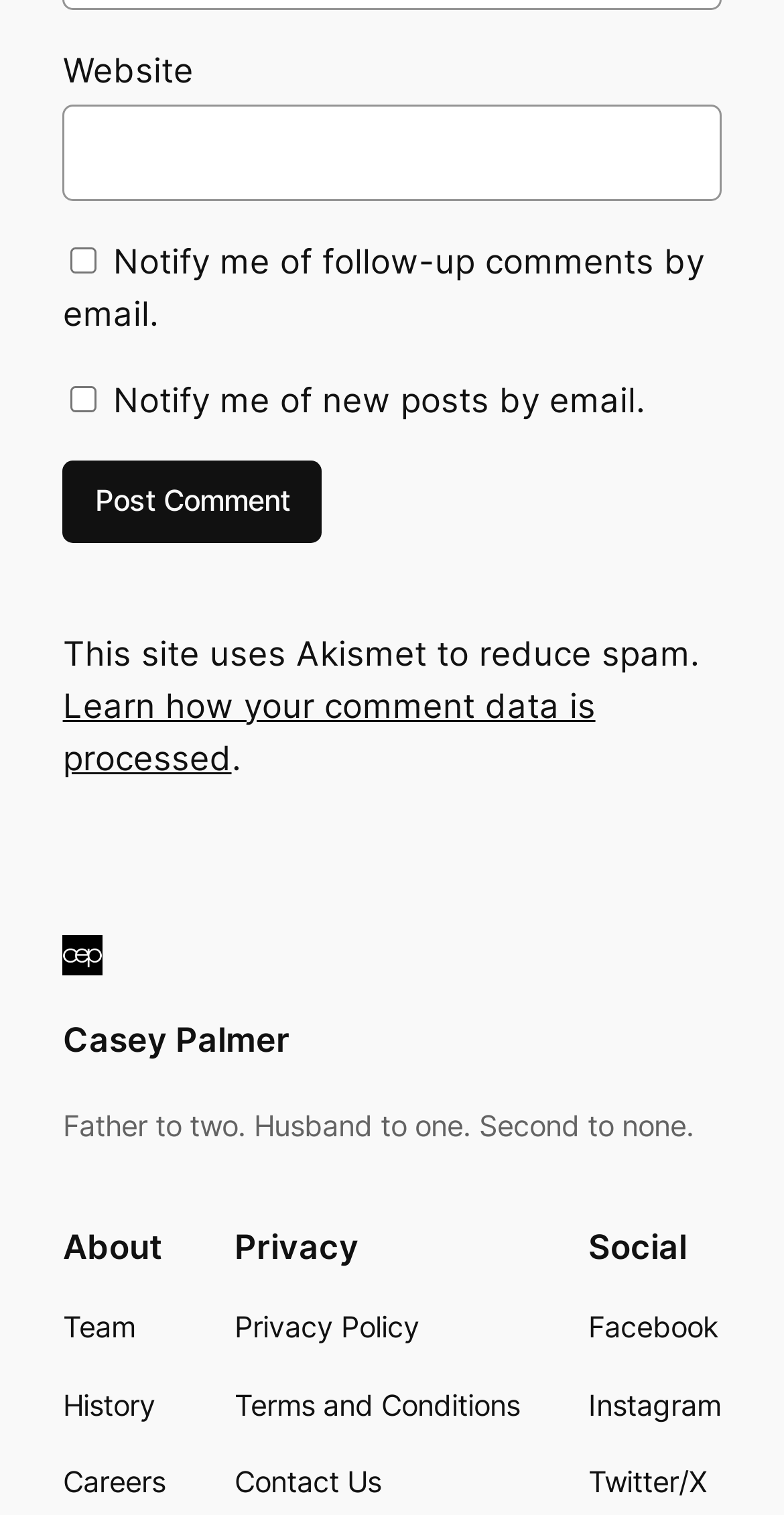Using details from the image, please answer the following question comprehensively:
How many navigation sections are there?

There are three navigation sections at the bottom of the webpage: 'About', 'Privacy', and 'Social'. Each section has its own set of links.